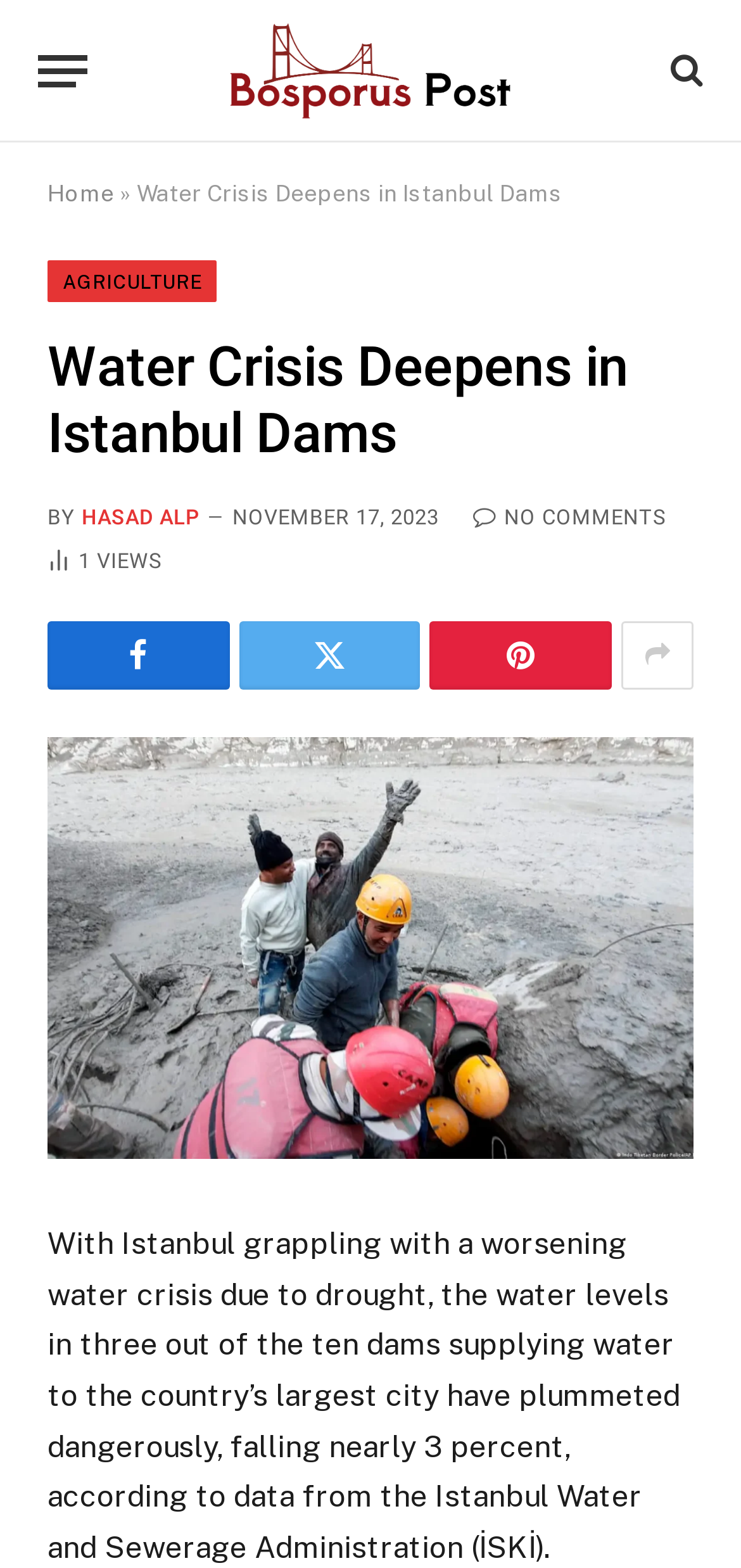Please identify the coordinates of the bounding box for the clickable region that will accomplish this instruction: "Share the article on social media".

[0.58, 0.396, 0.826, 0.44]